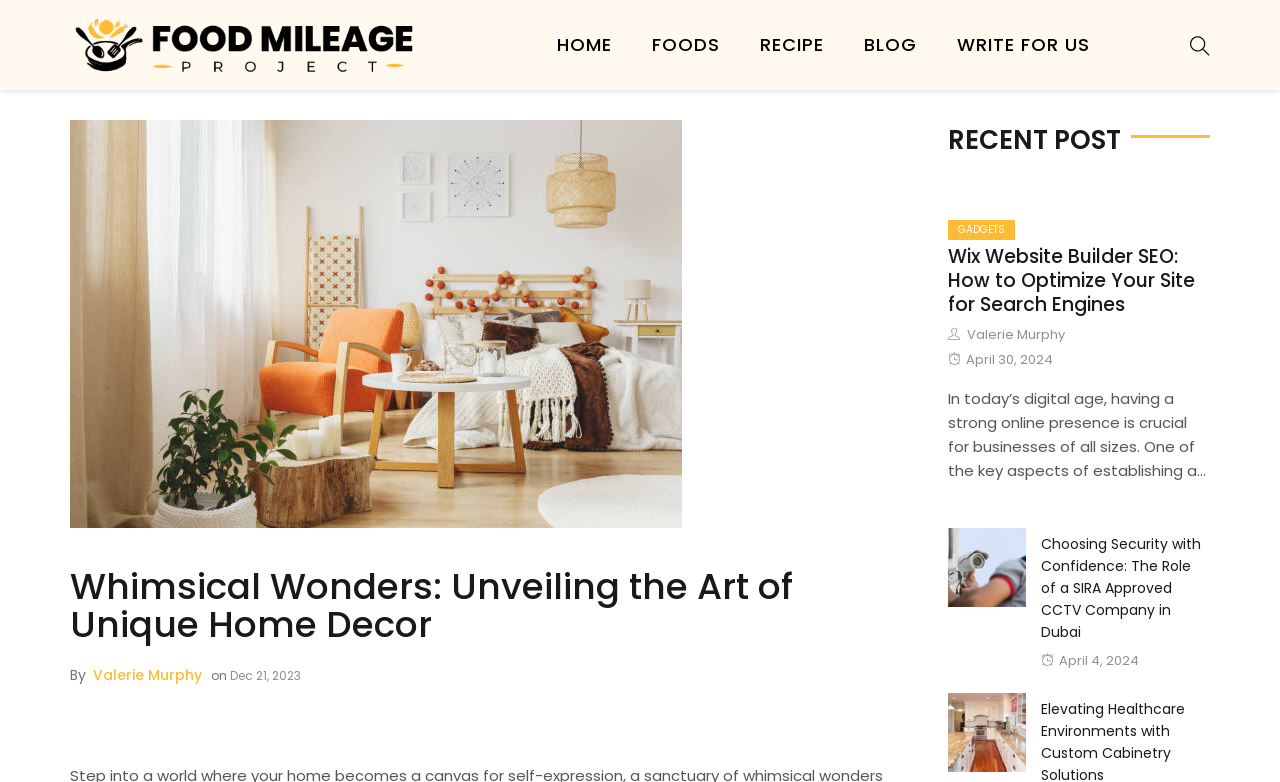Please give a succinct answer using a single word or phrase:
How many images are there in the article section?

3